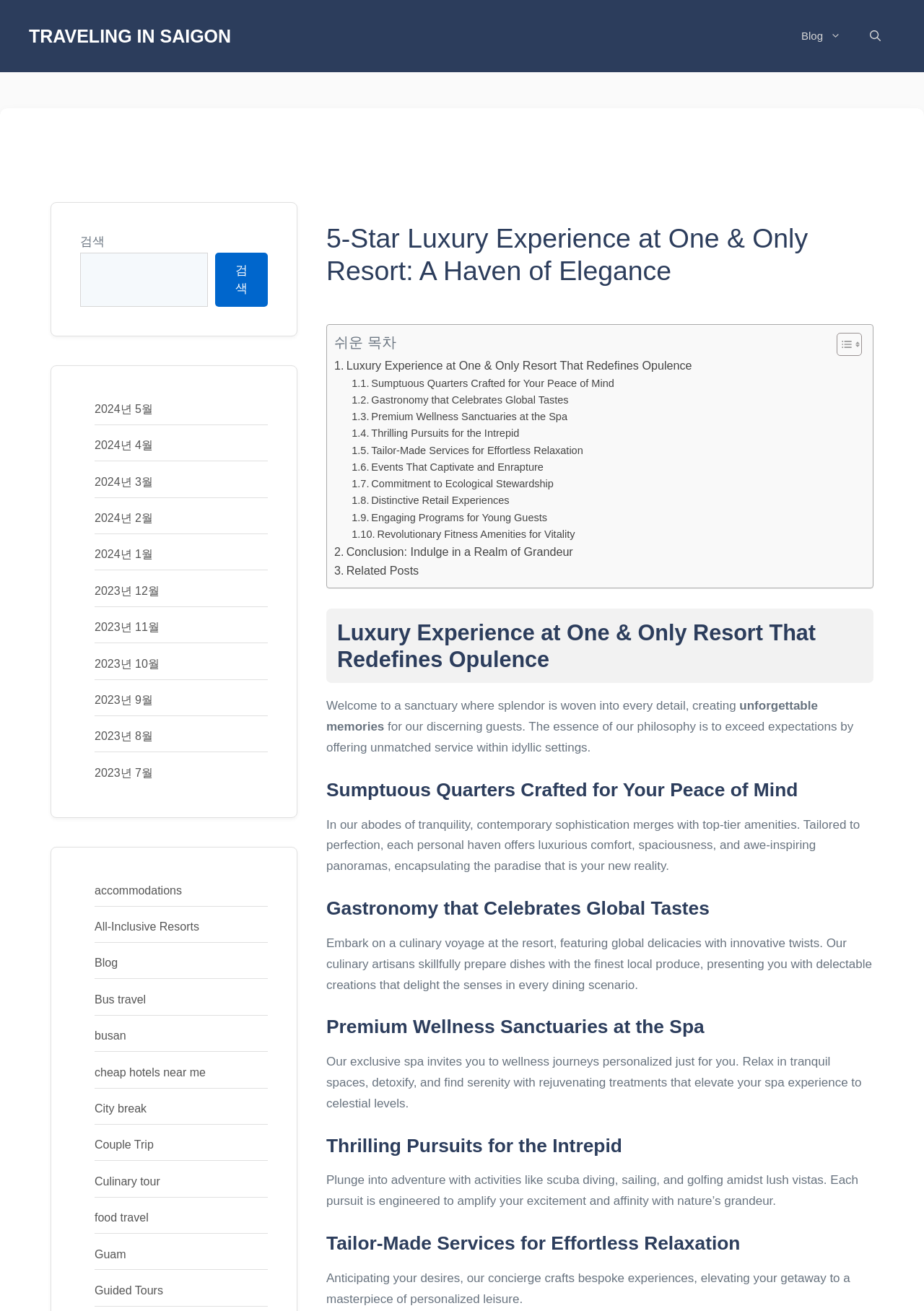Locate the bounding box coordinates of the element I should click to achieve the following instruction: "Read about the luxury experience at One & Only Resort".

[0.362, 0.272, 0.749, 0.286]